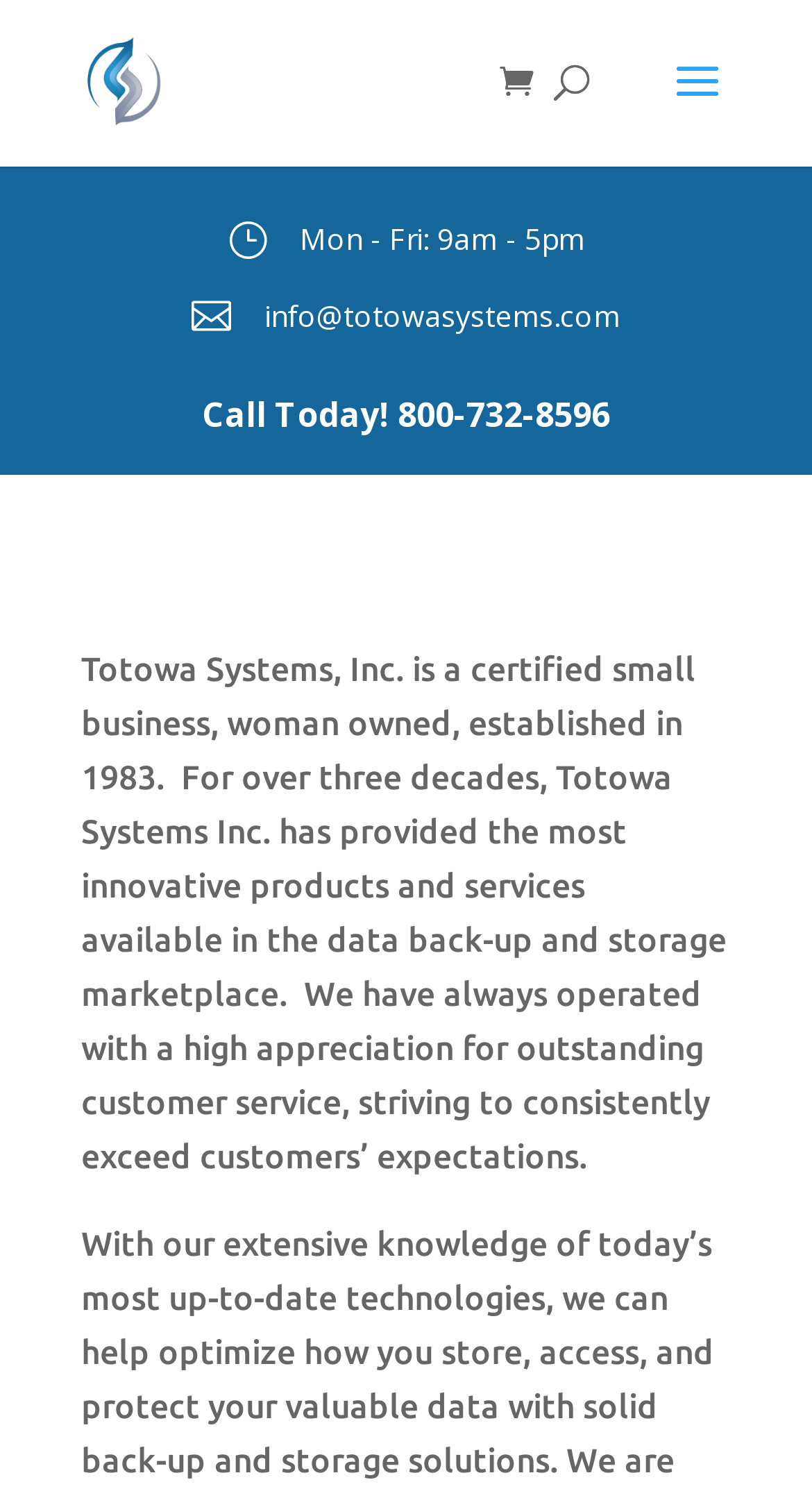Using the description: "parent_node: Search name="s" placeholder="Search"", determine the UI element's bounding box coordinates. Ensure the coordinates are in the format of four float numbers between 0 and 1, i.e., [left, top, right, bottom].

[0.317, 0.028, 0.797, 0.089]